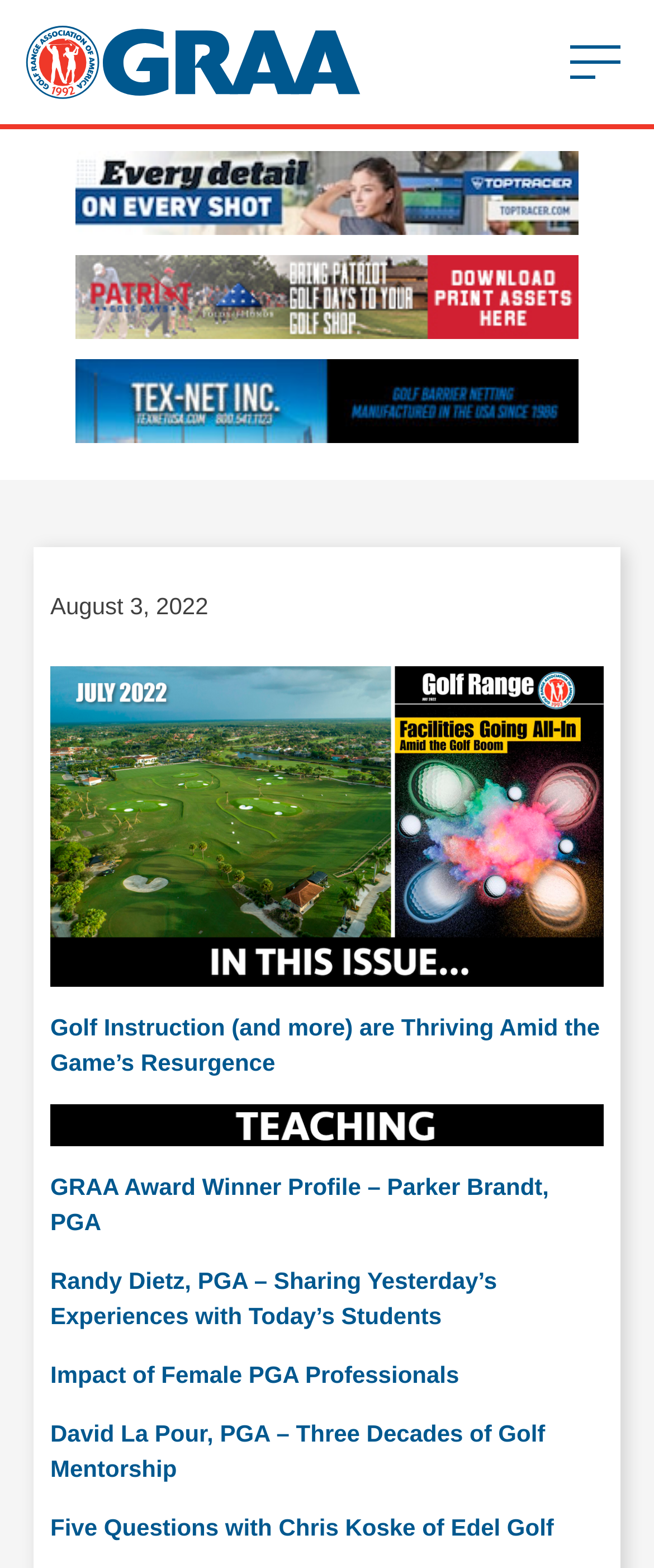Specify the bounding box coordinates (top-left x, top-left y, bottom-right x, bottom-right y) of the UI element in the screenshot that matches this description: alt="Tex-Net_300x50_Feb2020"

[0.064, 0.229, 0.936, 0.283]